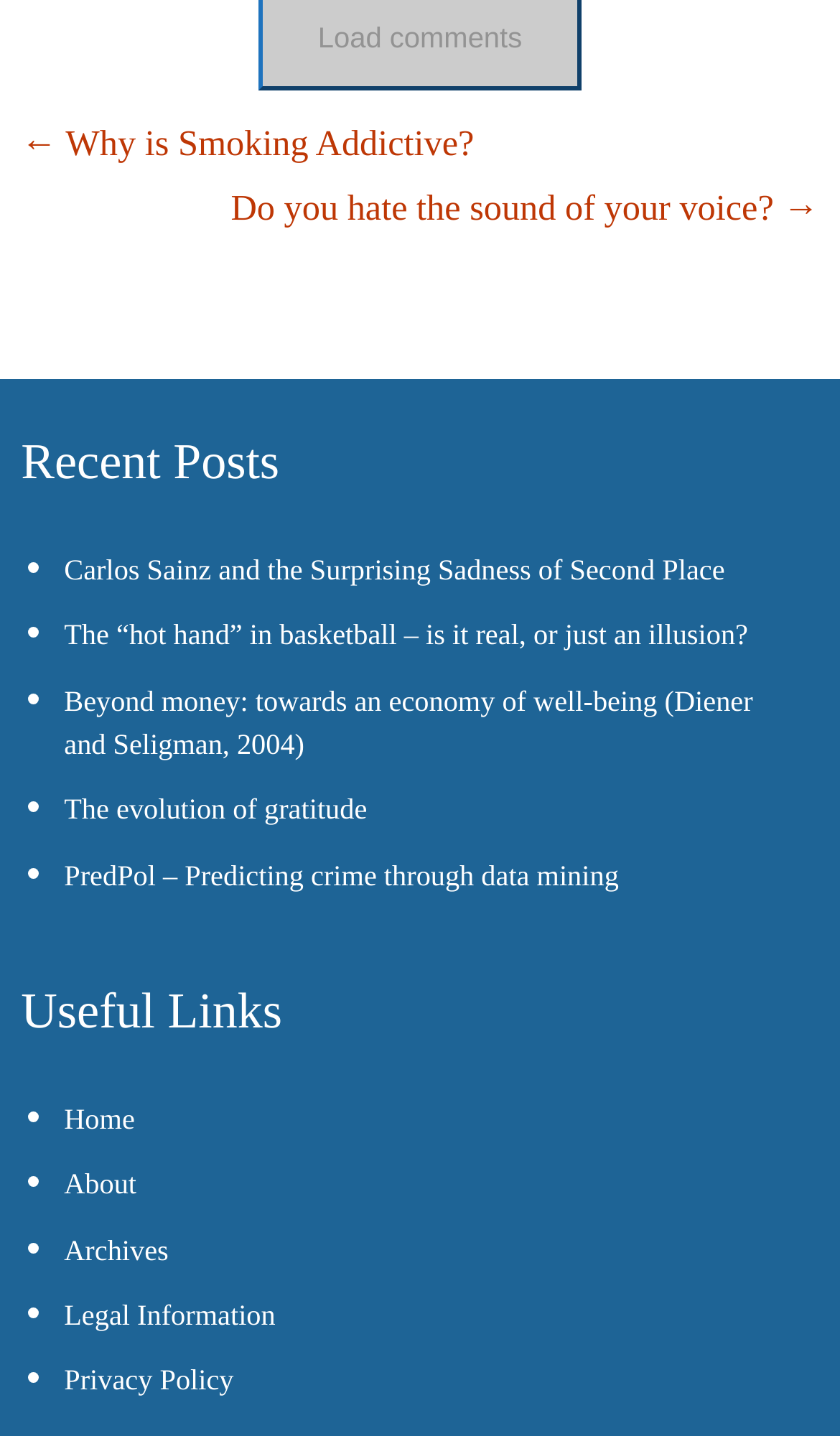Give a one-word or phrase response to the following question: How many list markers are there in the recent posts section?

6